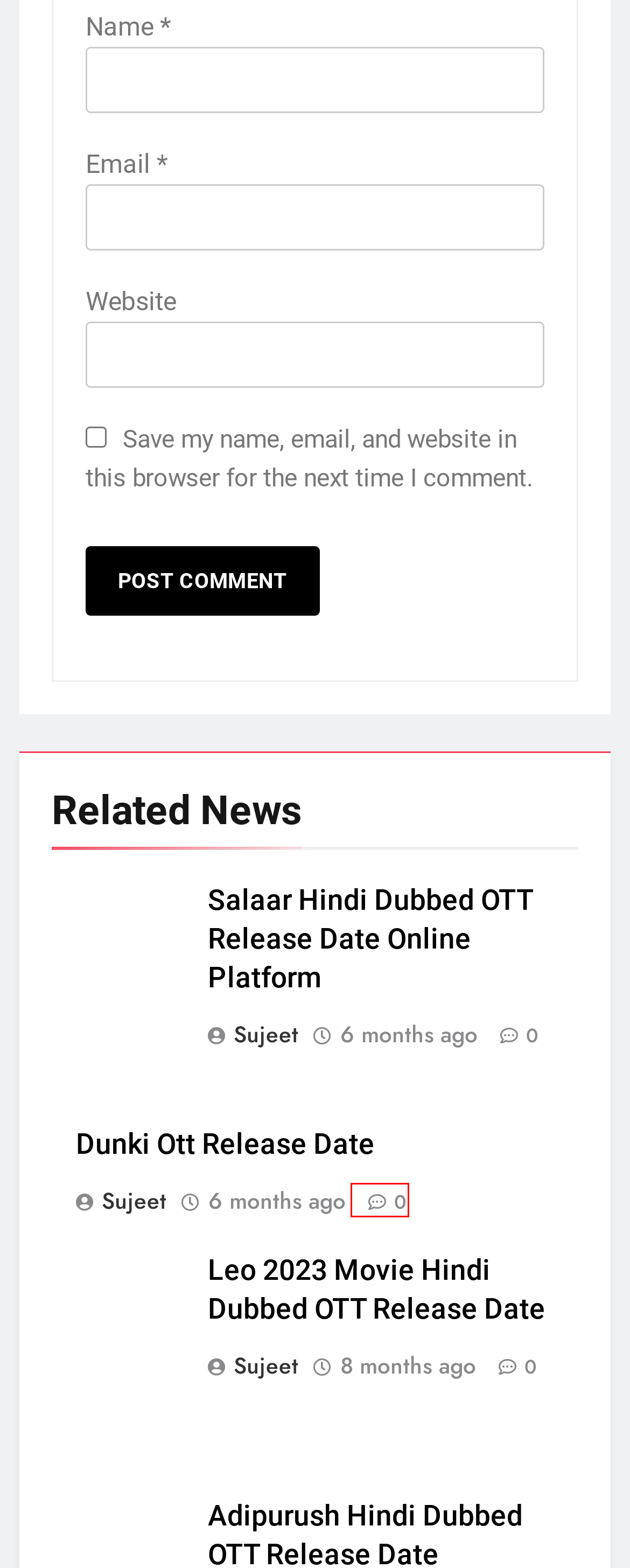Given a webpage screenshot with a red bounding box around a UI element, choose the webpage description that best matches the new webpage after clicking the element within the bounding box. Here are the candidates:
A. Leo 2023 Movie Hindi Dubbed OTT Release Date - WatchHindi
B. Dunki Ott Release Date - WatchHindi
C. WatchHindi - Watch In Hindi
D. About US - WatchHindi
E. Free & Premium Clean Design WordPress Themes - Blaze Themes
F. Faithfully Yours 2023 Wiki, Cast, Review, Release Date - WatchHindi
G. Salaar Hindi Dubbed OTT Release Date Online Platform - WatchHindi
H. Disclaimer - WatchHindi

B